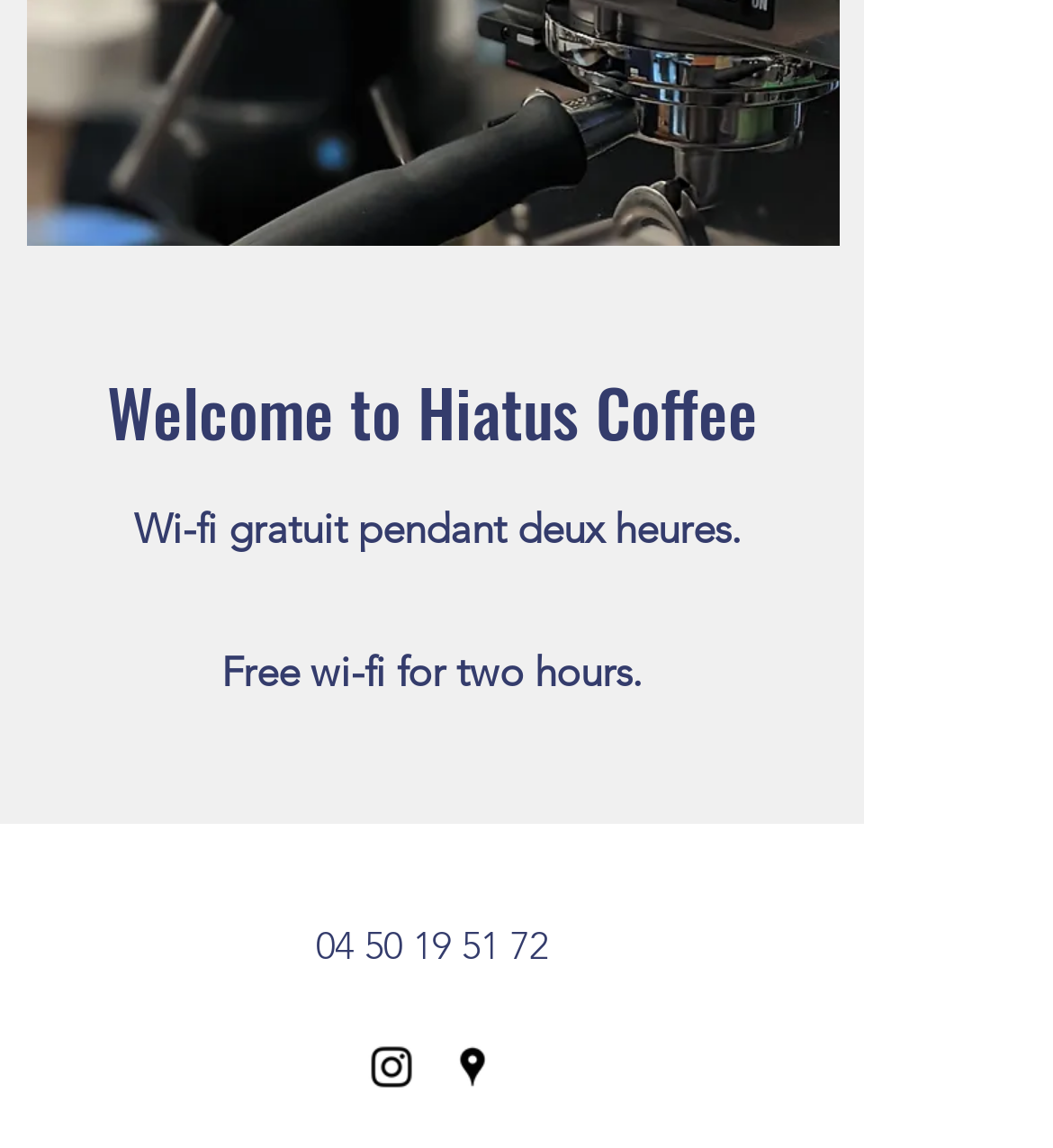Given the description: "aria-label="Google Places"", determine the bounding box coordinates of the UI element. The coordinates should be formatted as four float numbers between 0 and 1, [left, top, right, bottom].

[0.423, 0.905, 0.474, 0.952]